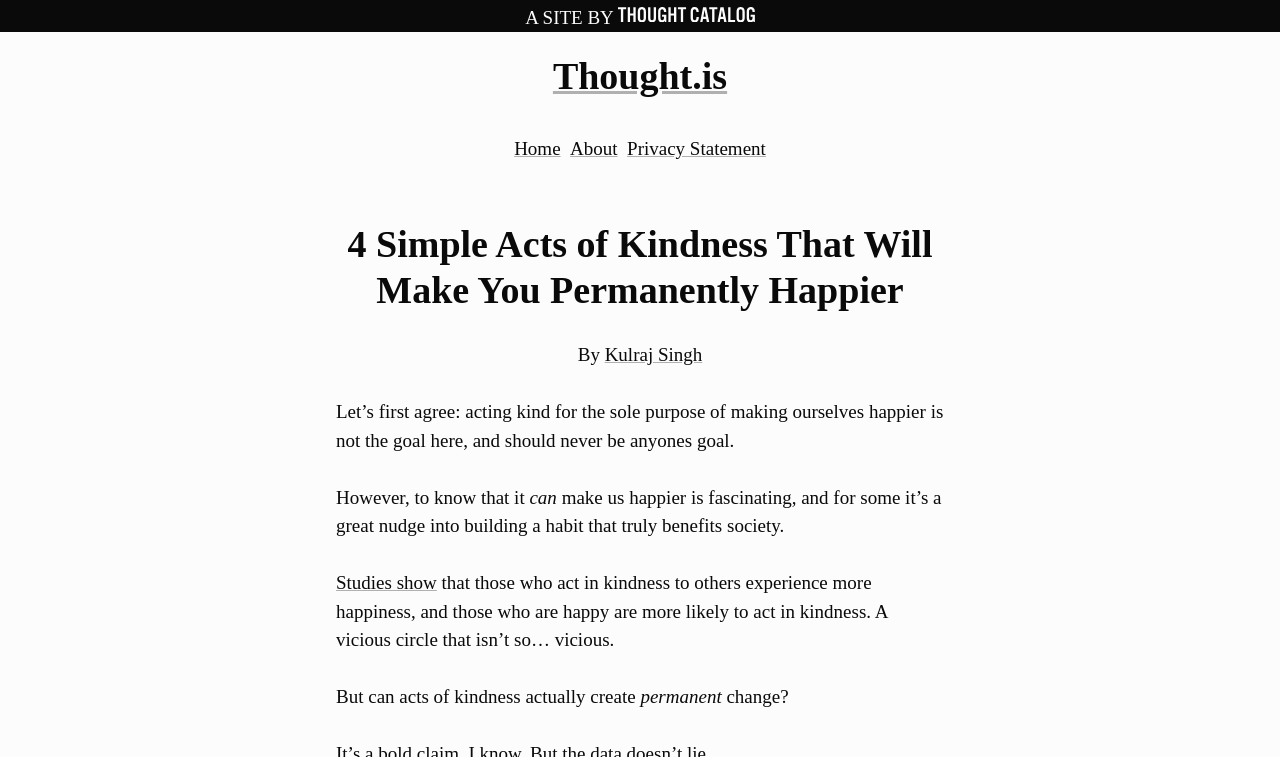Determine the main headline of the webpage and provide its text.

4 Simple Acts of Kindness That Will Make You Permanently Happier